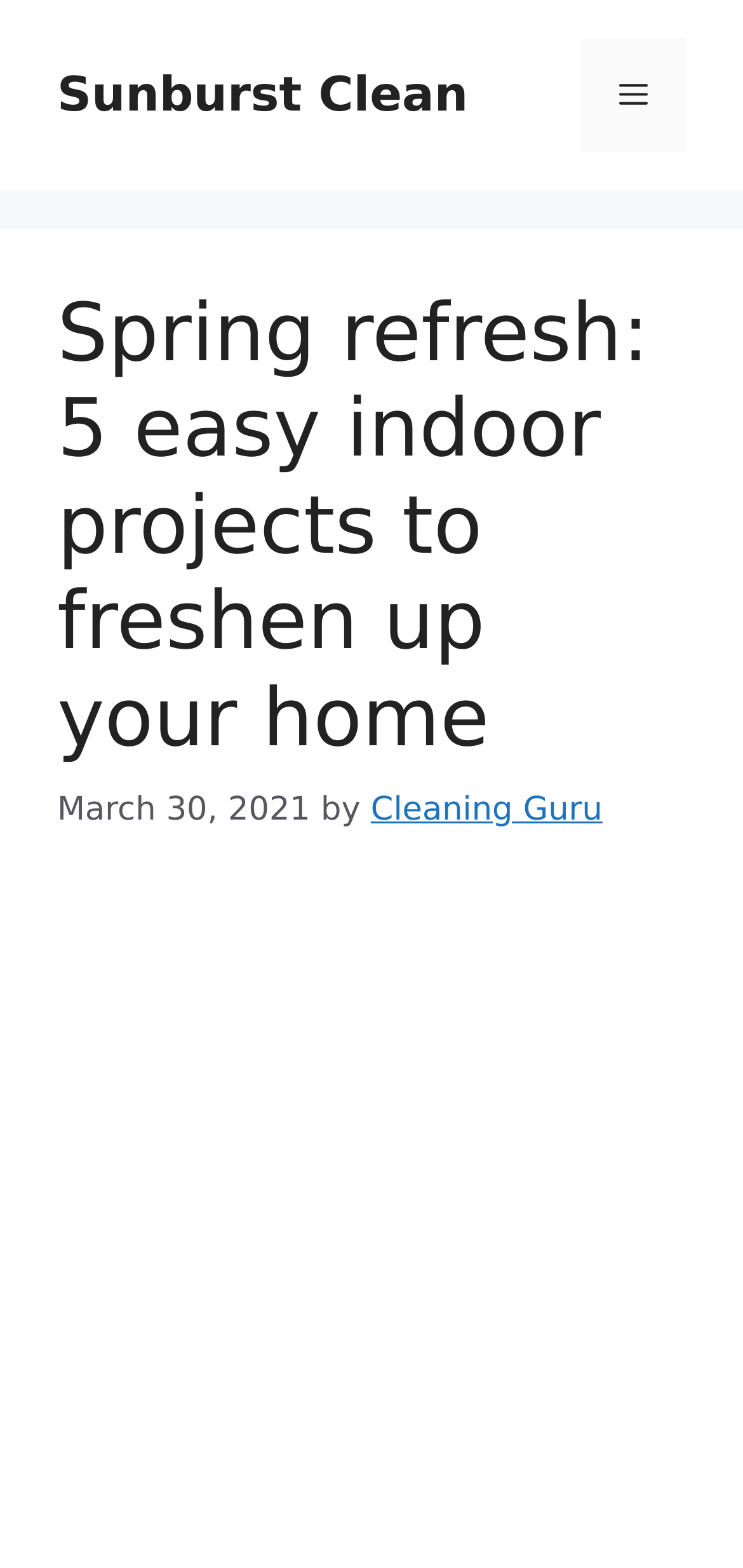What is the date of the article?
Please elaborate on the answer to the question with detailed information.

I found the date of the article by examining the time element, which contains the text 'March 30, 2021'. This element is located below the main heading of the page.